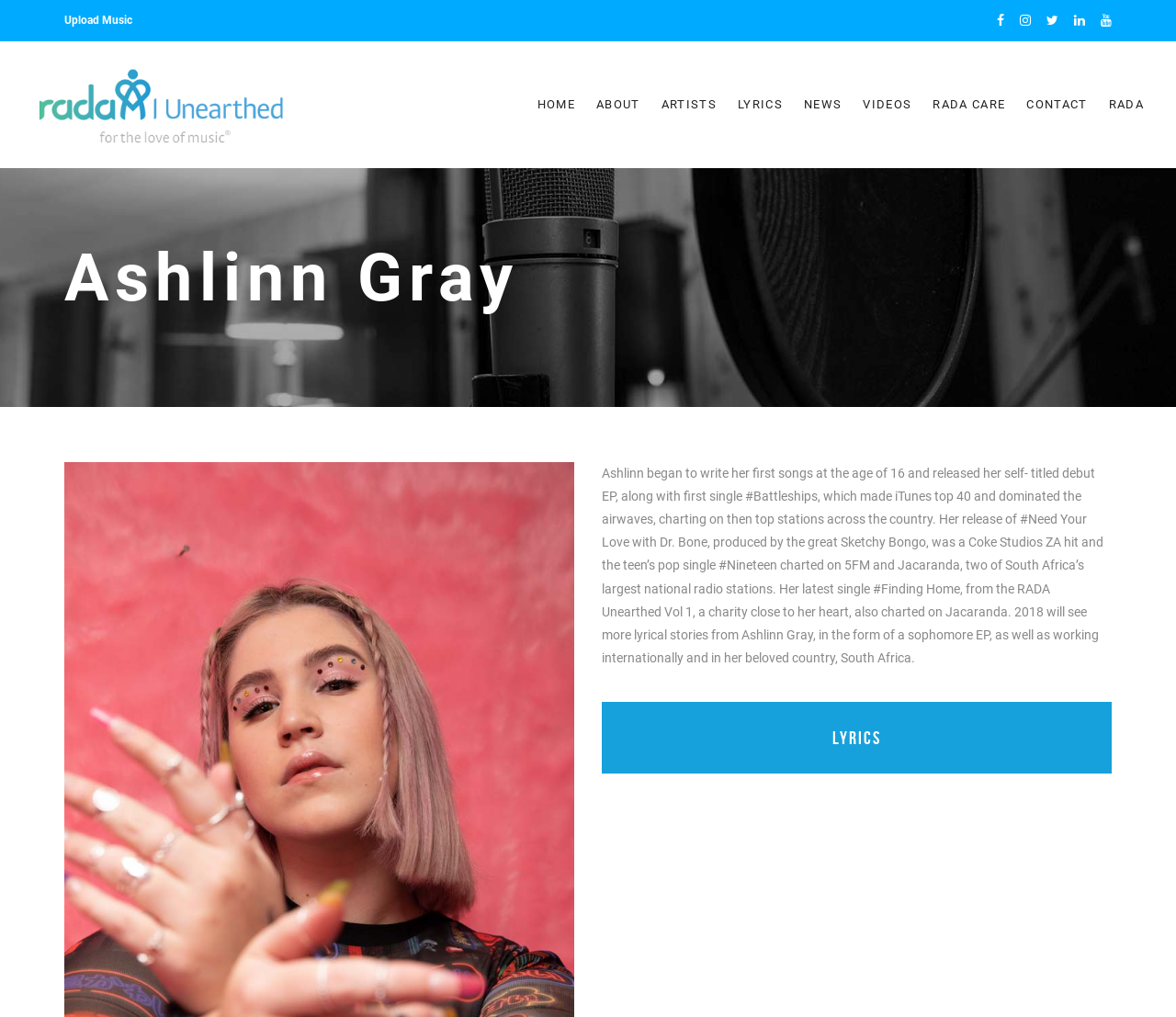Please indicate the bounding box coordinates for the clickable area to complete the following task: "Contact RADA Unearthed". The coordinates should be specified as four float numbers between 0 and 1, i.e., [left, top, right, bottom].

[0.588, 0.774, 0.642, 0.789]